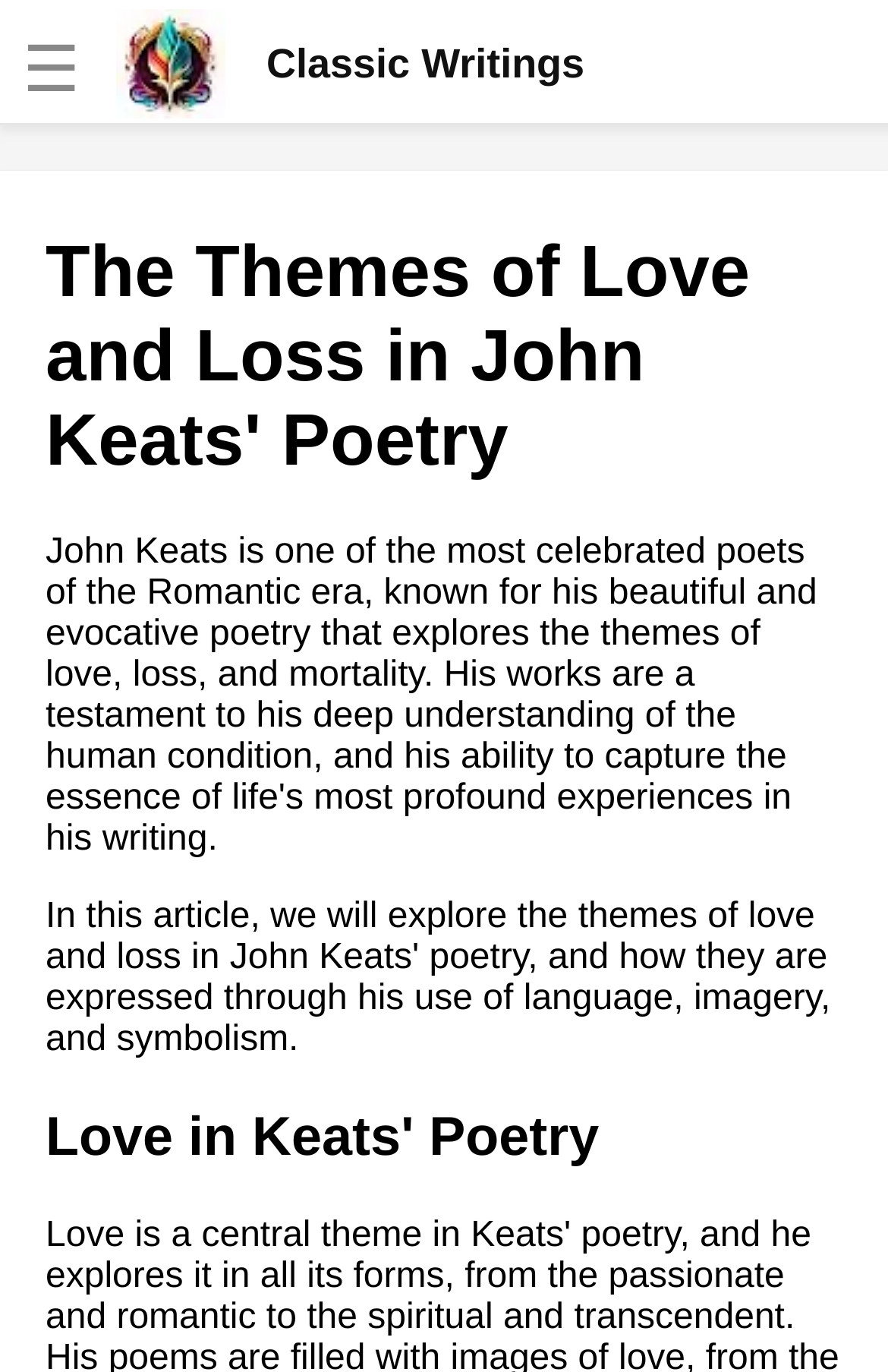What is the text of the second heading?
Look at the image and answer with only one word or phrase.

Love in Keats' Poetry